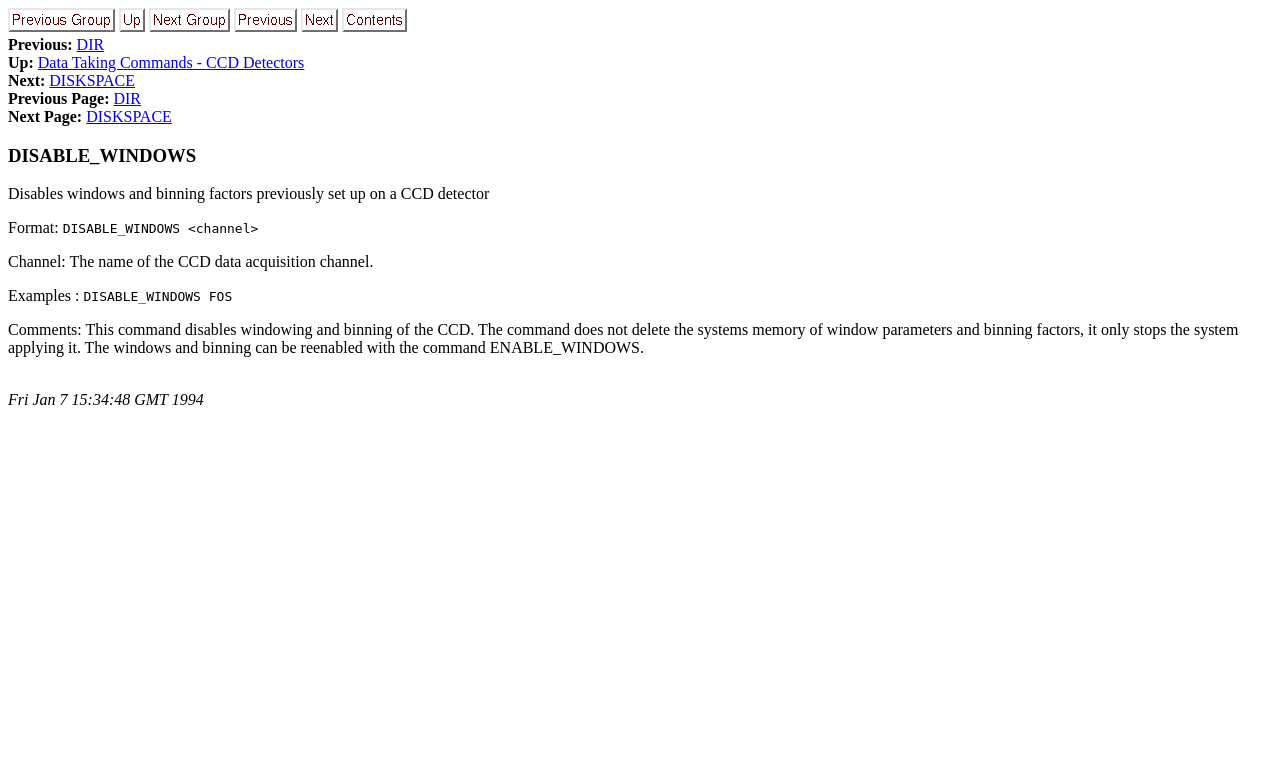What is the alternative command to reenable windows and binning?
Based on the content of the image, thoroughly explain and answer the question.

The alternative command to reenable windows and binning is ENABLE_WINDOWS, which can be used to reenable the windows and binning factors that were previously disabled by the DISABLE_WINDOWS command.